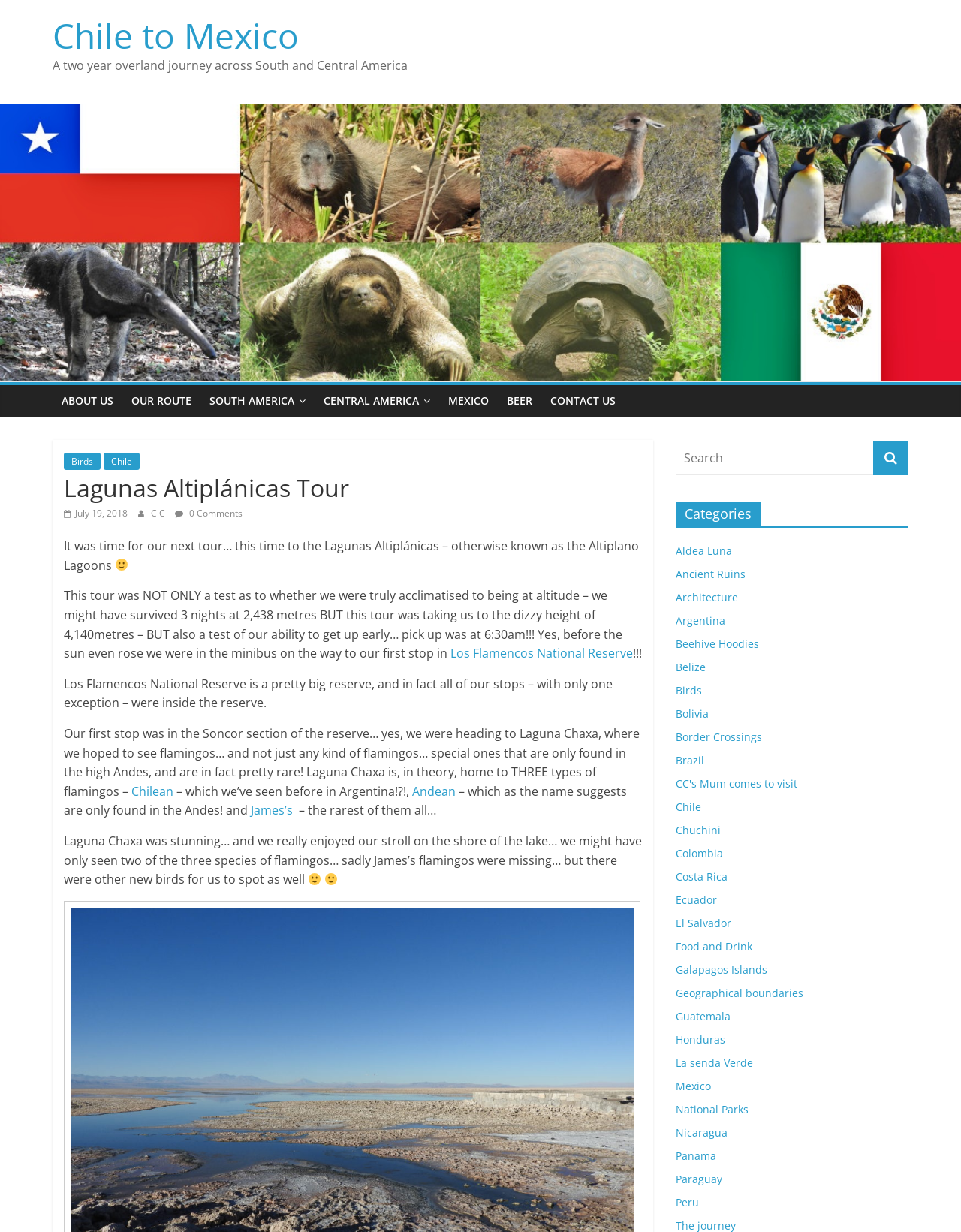Using the image as a reference, answer the following question in as much detail as possible:
What is the altitude of the Lagunas Altiplánicas mentioned on the webpage?

The webpage mentions that the tour is taking them to the dizzy height of 4,140 metres, which is the altitude of the Lagunas Altiplánicas.